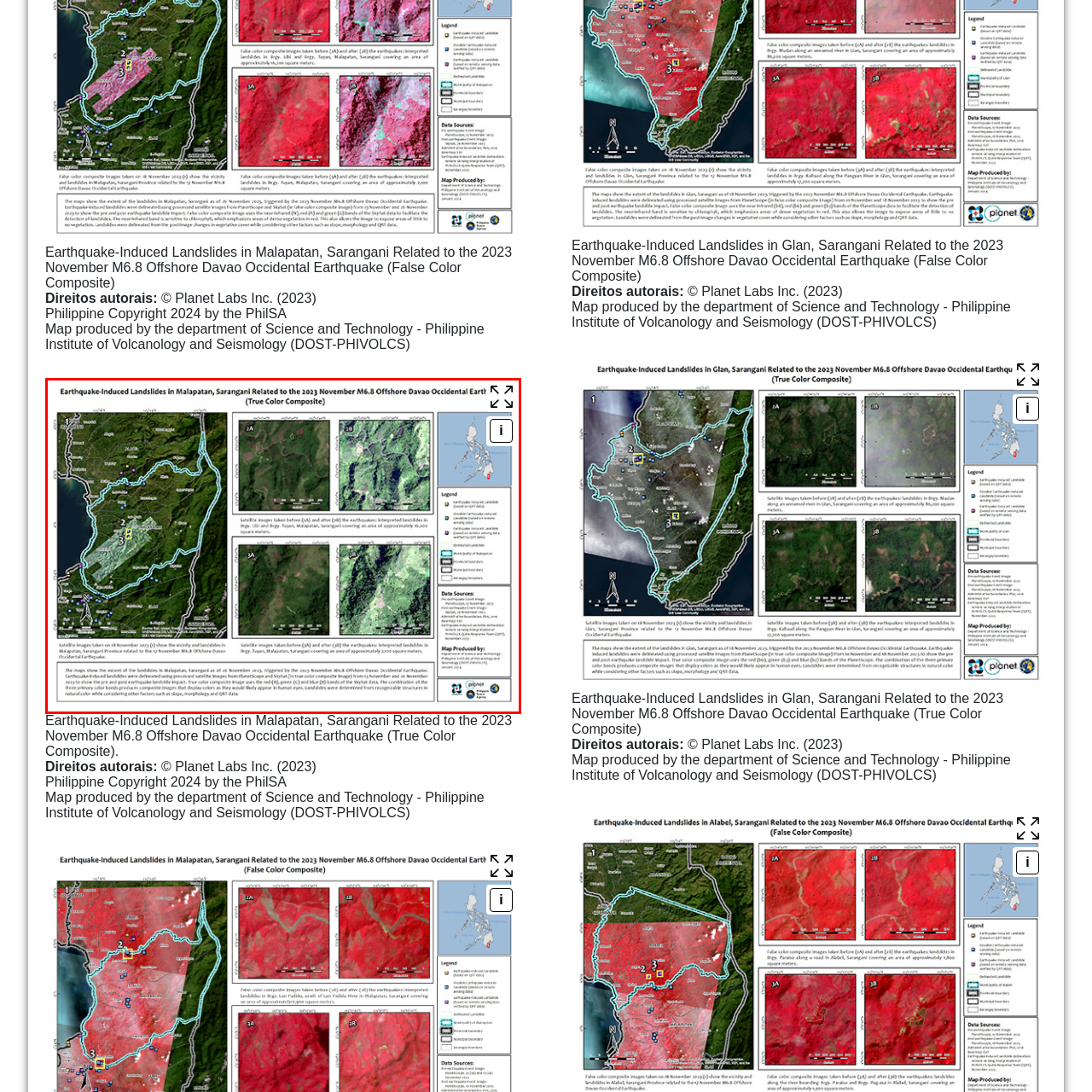Check the highlighted part in pink, What organization contributed to producing the visual data? 
Use a single word or phrase for your answer.

DOST-PHIVOLCS